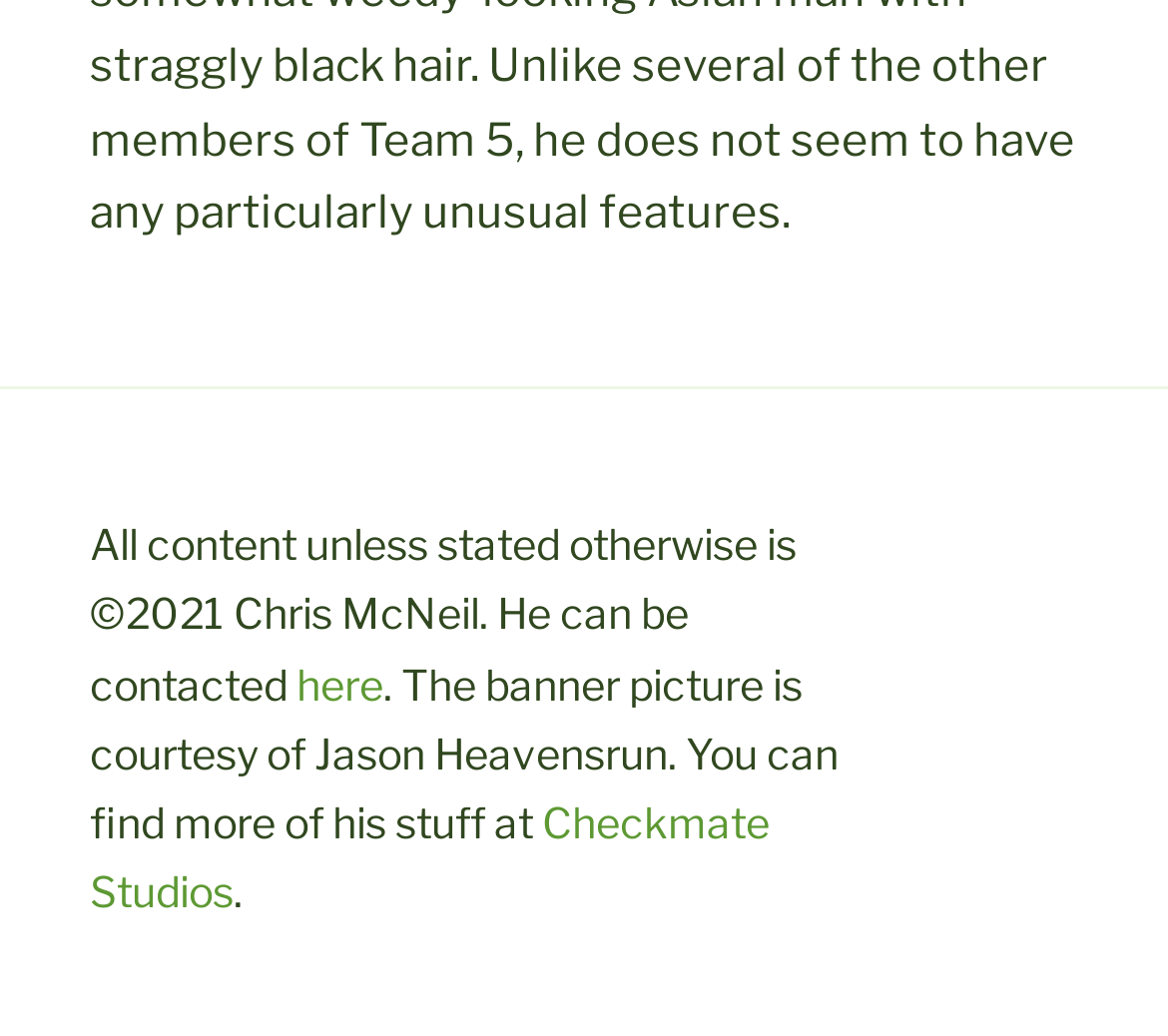Find the UI element described as: "Checkmate Studios" and predict its bounding box coordinates. Ensure the coordinates are four float numbers between 0 and 1, [left, top, right, bottom].

[0.077, 0.769, 0.659, 0.885]